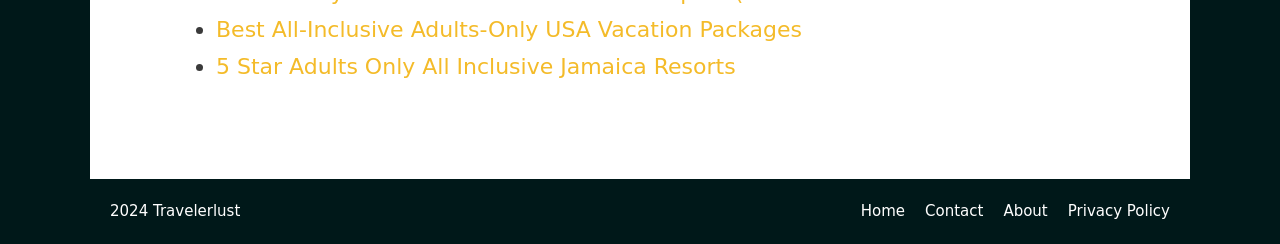Please determine the bounding box coordinates for the UI element described here. Use the format (top-left x, top-left y, bottom-right x, bottom-right y) with values bounded between 0 and 1: Home

[0.672, 0.827, 0.707, 0.901]